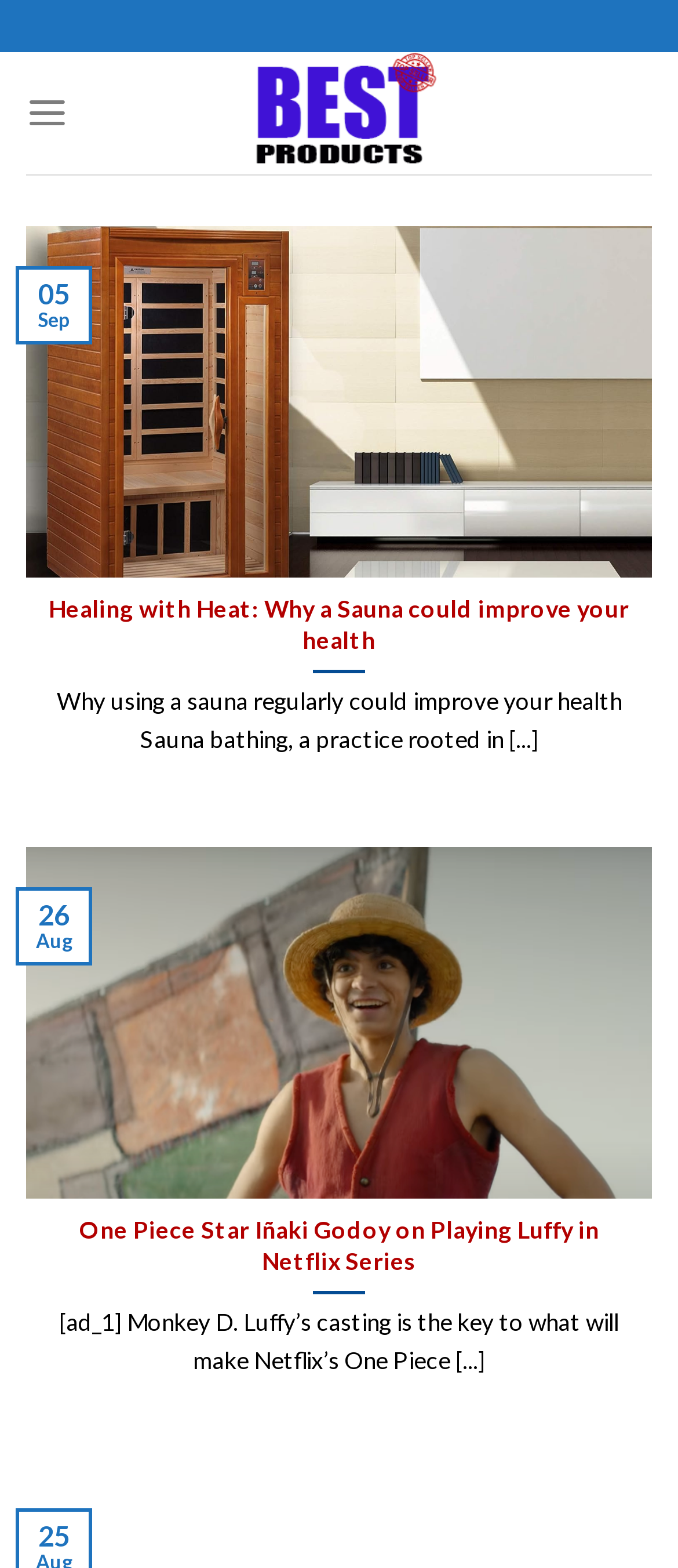Give a complete and precise description of the webpage's appearance.

The webpage is titled "Libby Libby Libby – The Best Products in One Spot!" and features a prominent link with the same text at the top center of the page, accompanied by an image with the same name. 

To the top left, there is a "Menu" link that, when expanded, controls the main menu. Below the title, there are two main sections, each containing a link, an image, and a heading. 

The first section is about saunas, with a link titled "Best Amazon Sauna 2023 Healing with Heat: Why a Sauna could improve your health" and an image with the same name. The heading "Healing with Heat: Why a Sauna could improve your health" is positioned below the image. There is also a table layout with the date "05 Sep" written in two separate text elements.

The second section is about the Netflix series "One Piece", with a link titled "One Piece Star Iñaki Godoy on Playing Luffy in Netflix Series" and no image. The heading "One Piece Star Iñaki Godoy on Playing Luffy in Netflix Series" is positioned below the link. There is also a table layout with the date "26 Aug" written in a single text element.

Overall, the webpage appears to be a blog or news site featuring articles about various products and topics, with a focus on health and entertainment.